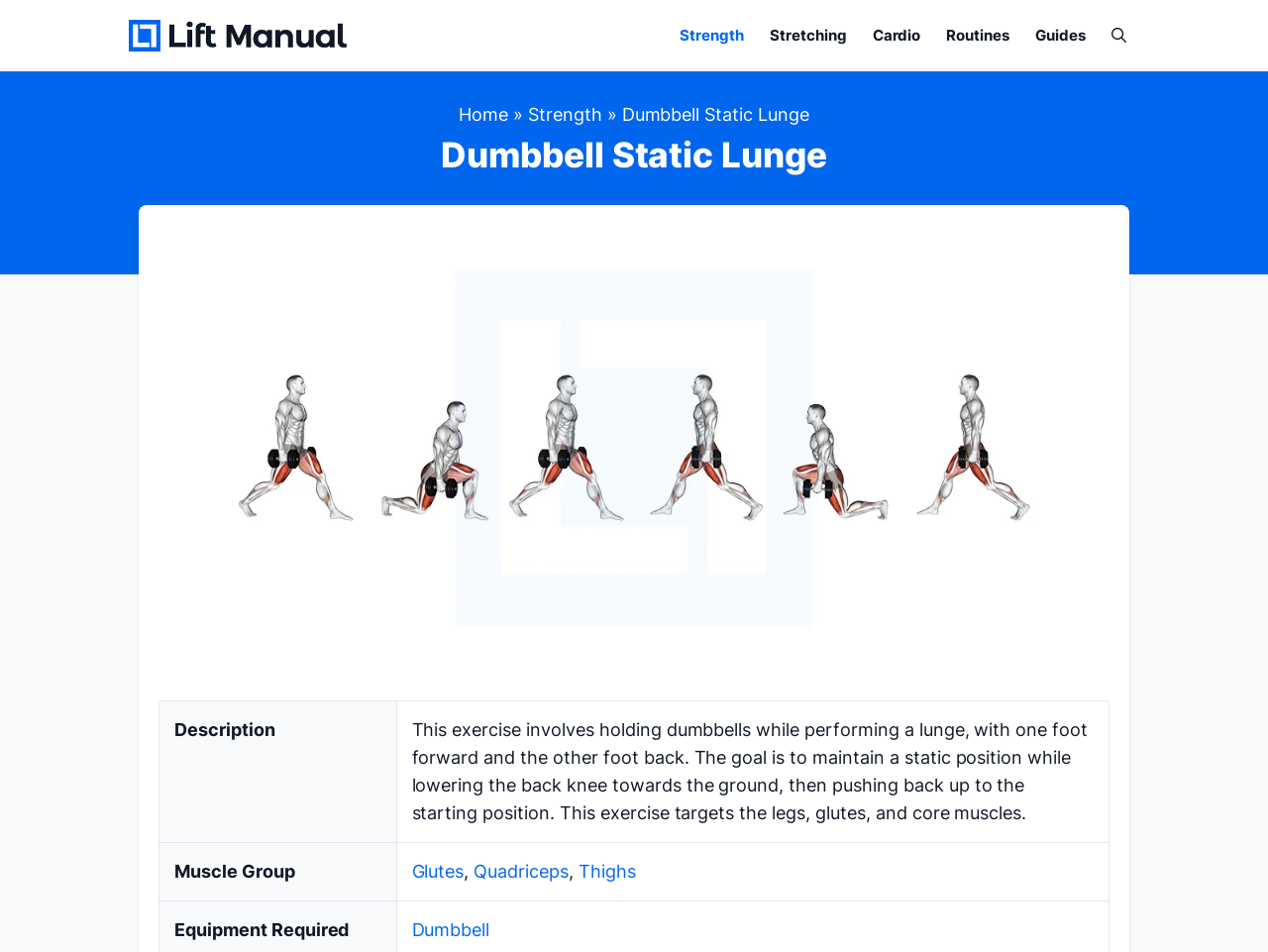Locate the bounding box coordinates of the clickable region necessary to complete the following instruction: "Learn about the Glutes muscle group". Provide the coordinates in the format of four float numbers between 0 and 1, i.e., [left, top, right, bottom].

[0.325, 0.904, 0.366, 0.926]